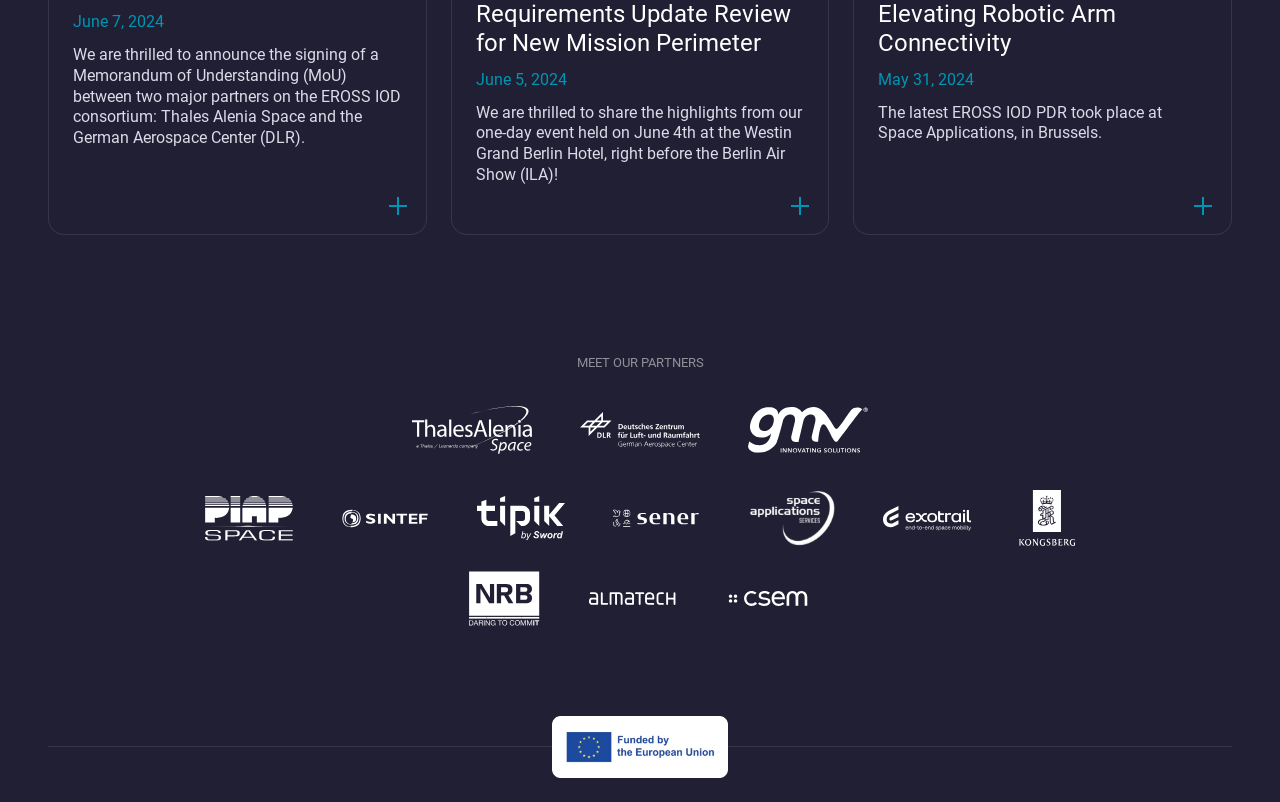Based on the visual content of the image, answer the question thoroughly: Is there a partner from the European Union?

Yes, there is a partner from the European Union, which is indicated by the link element with ID 85 and bounding box coordinates [0.431, 0.893, 0.569, 0.97]. The partner is the European Union itself.